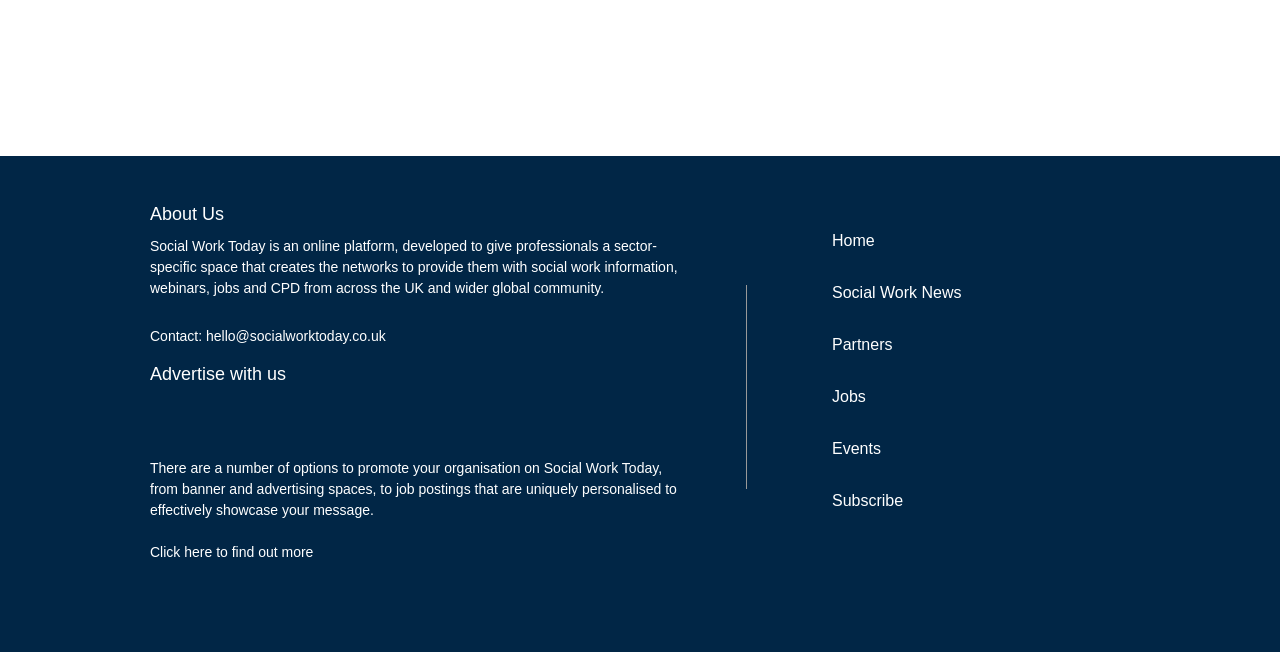Using the provided element description "Jobs", determine the bounding box coordinates of the UI element.

[0.65, 0.569, 0.831, 0.649]